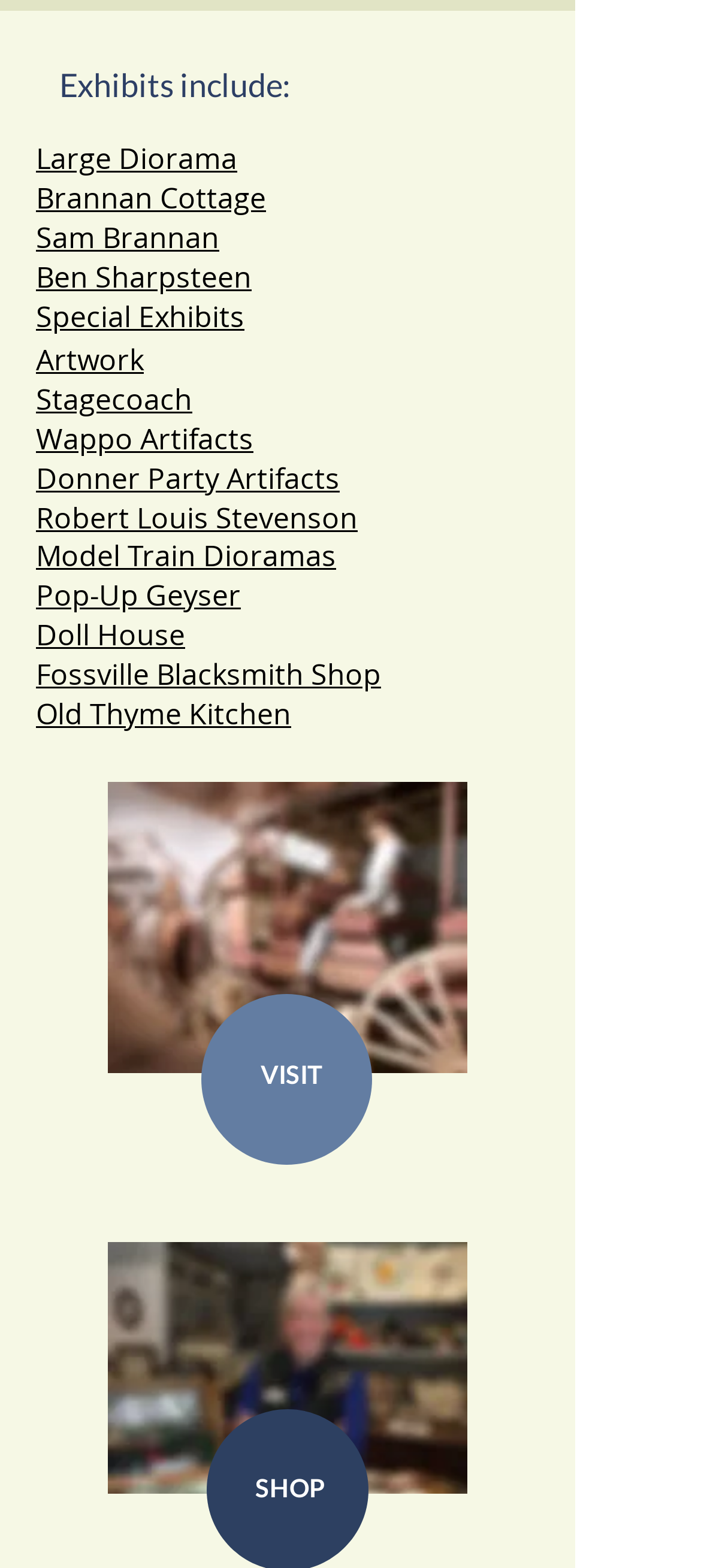Determine the bounding box coordinates of the clickable area required to perform the following instruction: "Go to the SHOP page". The coordinates should be represented as four float numbers between 0 and 1: [left, top, right, bottom].

[0.364, 0.939, 0.464, 0.958]